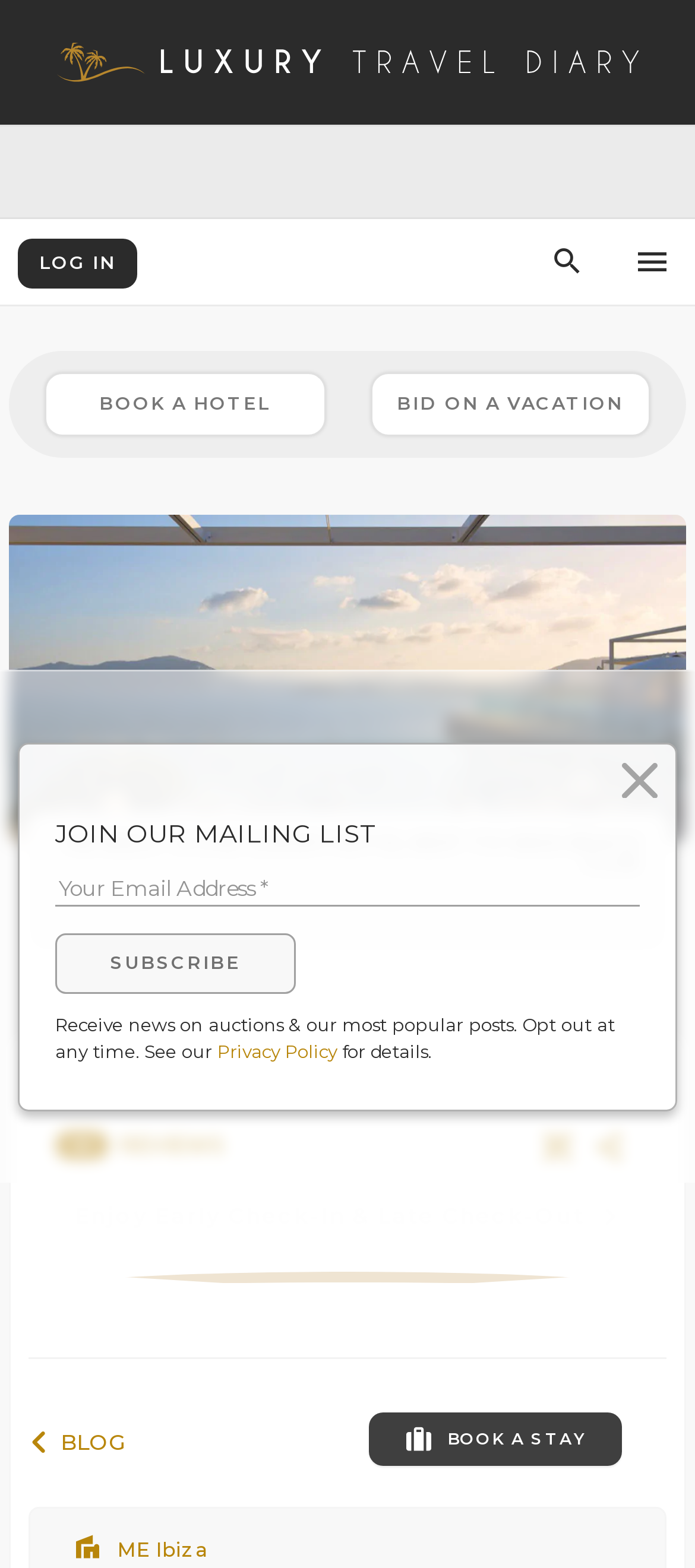What is the benefit of booking a stay?
Using the image as a reference, give a one-word or short phrase answer.

Complimentary room upgrade